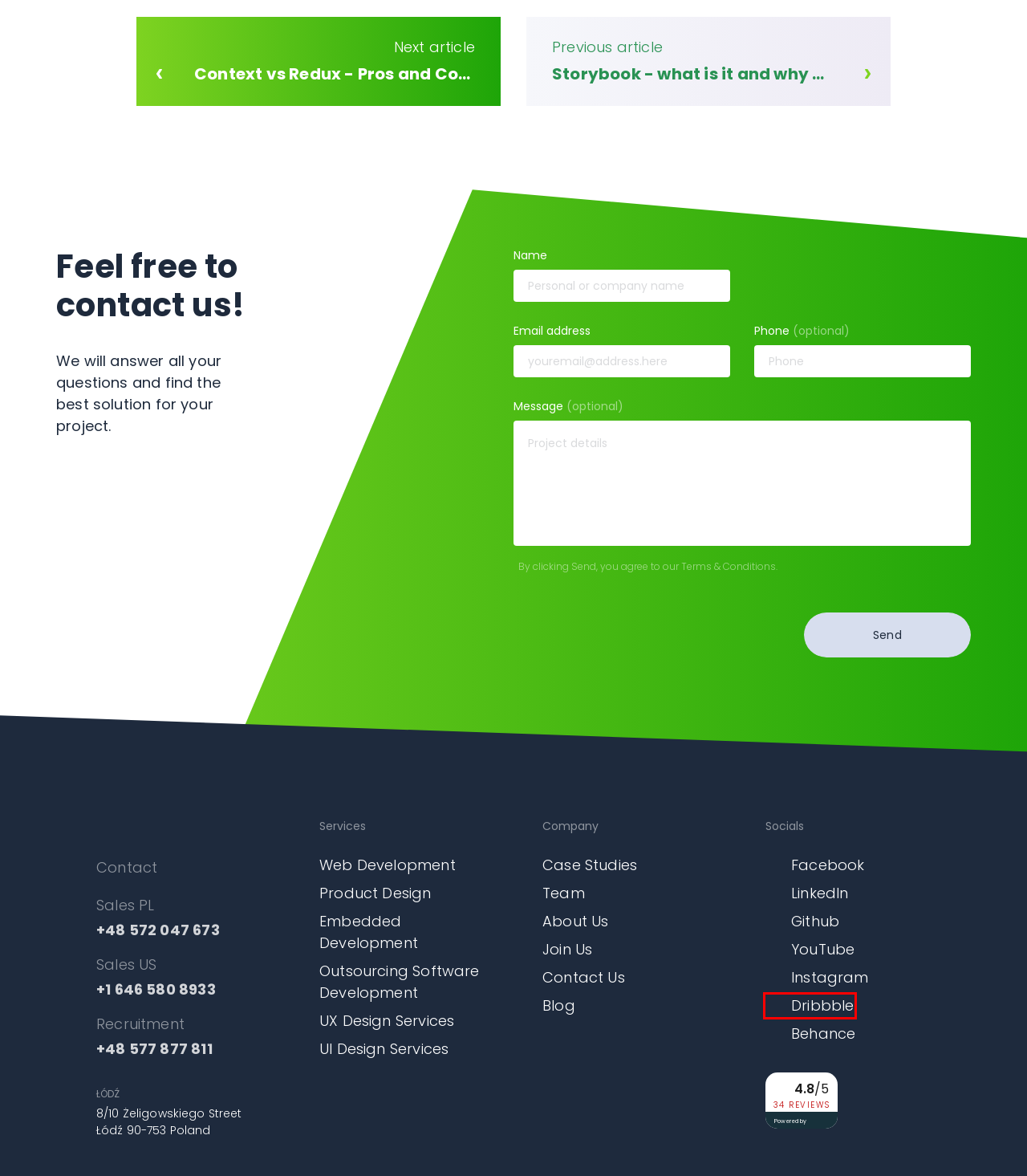You have a screenshot of a webpage with a red bounding box around an element. Select the webpage description that best matches the new webpage after clicking the element within the red bounding box. Here are the descriptions:
A. Case Studies | likims.com
B. UX Design Services | likims.com
C. Context vs Redux - Pros and Cons
D. Embedded Development | likims.com
E. UI Design Services | likims.com
F. Web Development - Create your brand online with us | likims.com
G. Outsourcing Software Development | likims.com
H. LikiMS - Software&Design House | Dribbble

H